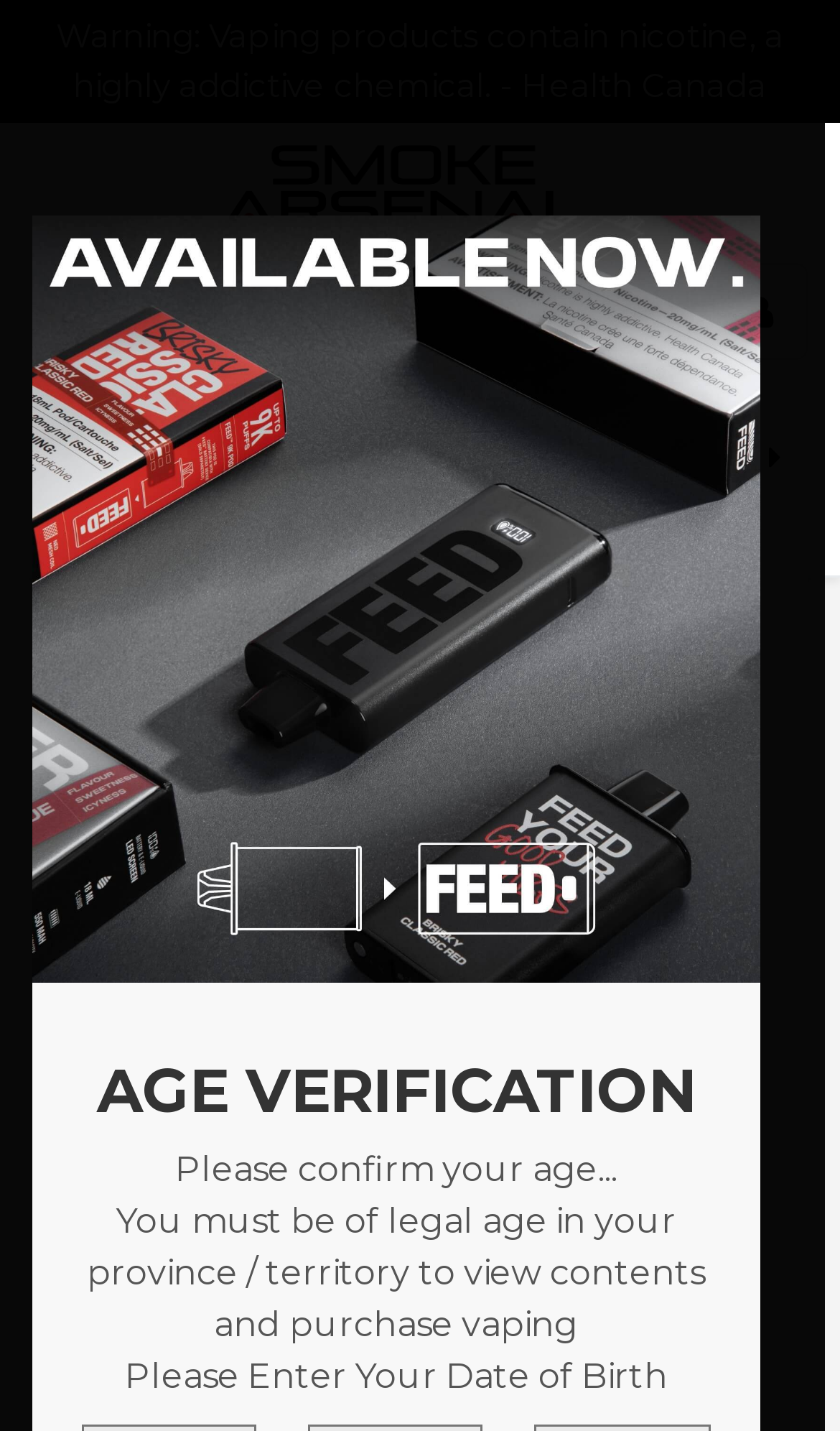Determine the bounding box for the described UI element: "0".

[0.705, 0.184, 0.821, 0.252]